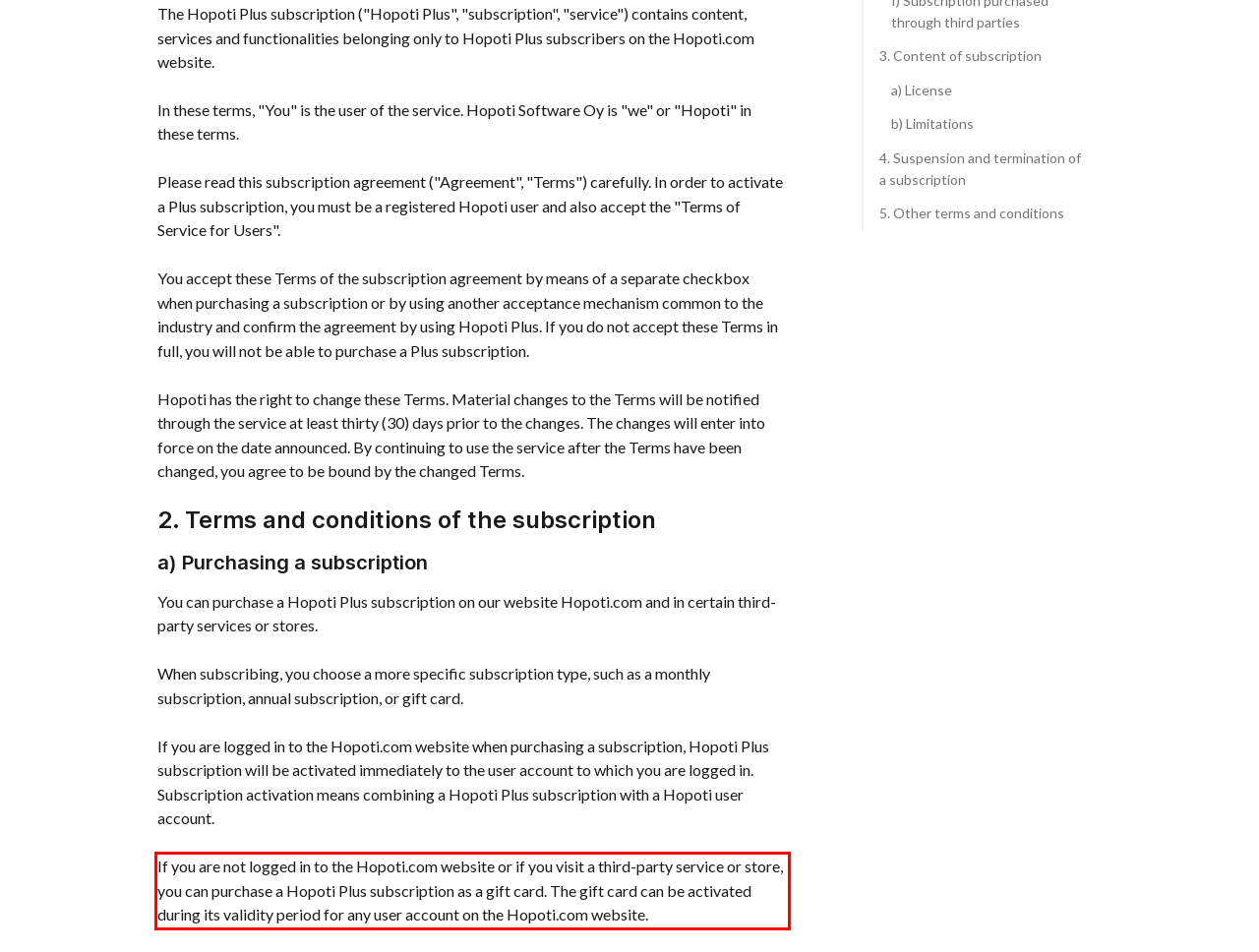Please examine the webpage screenshot and extract the text within the red bounding box using OCR.

If you are not logged in to the Hopoti.com website or if you visit a third-party service or store, you can purchase a Hopoti Plus subscription as a gift card. The gift card can be activated during its validity period for any user account on the Hopoti.com website.